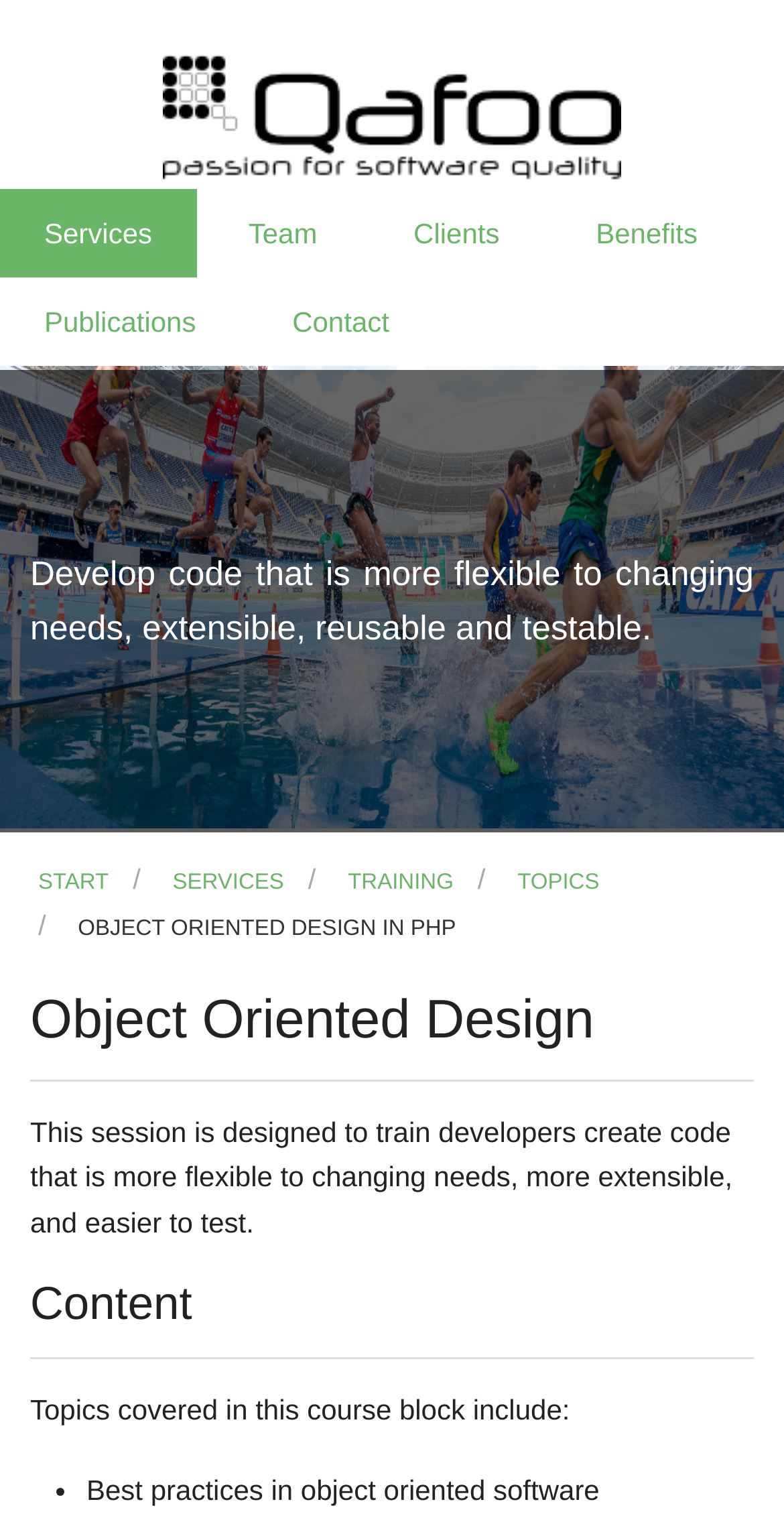How many links are in the top navigation bar?
Can you offer a detailed and complete answer to this question?

The top navigation bar contains links to 'Services', 'Team', 'Clients', 'Benefits', 'Publications', and 'Contact', which makes a total of 6 links.